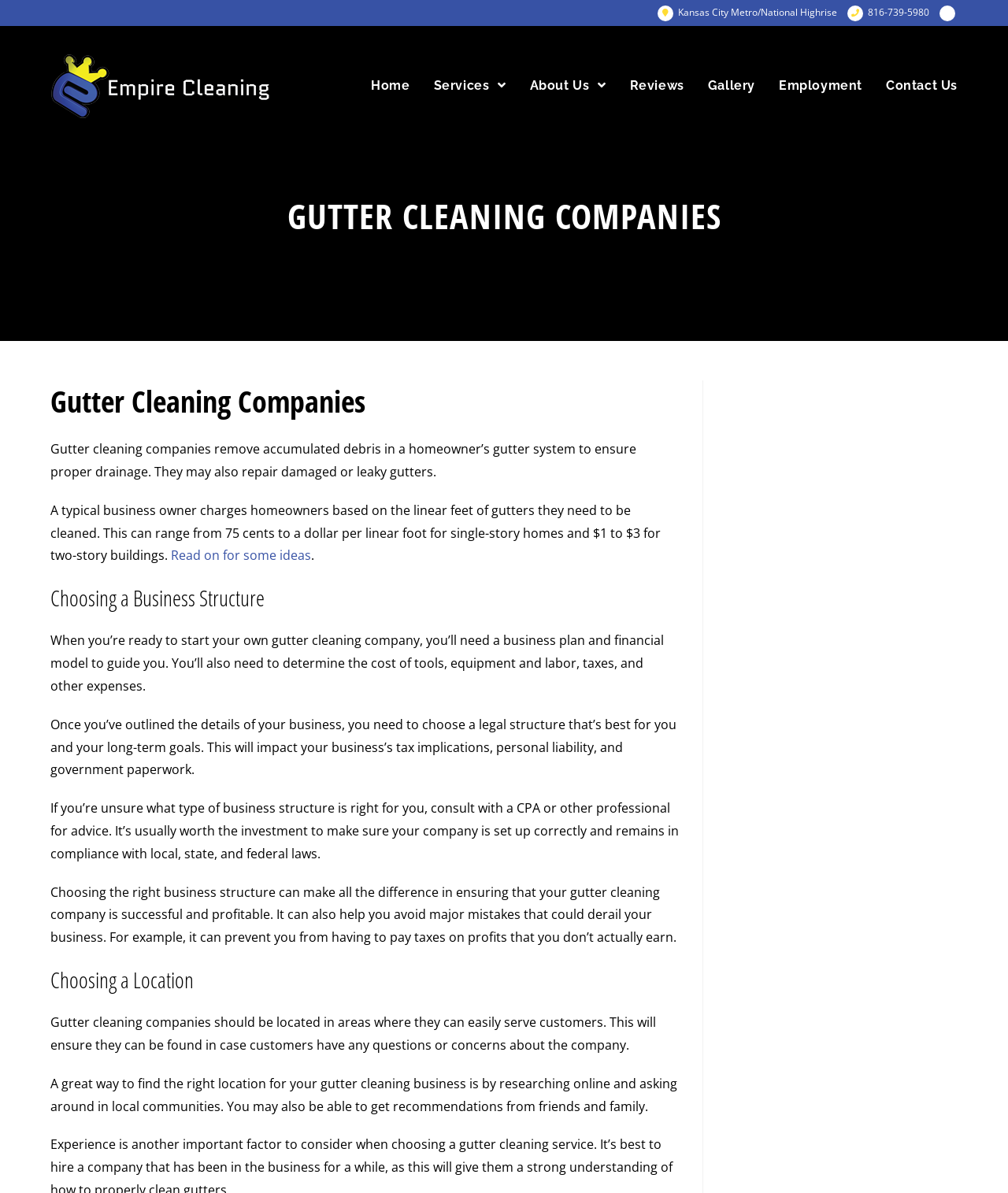Please determine the bounding box coordinates, formatted as (top-left x, top-left y, bottom-right x, bottom-right y), with all values as floating point numbers between 0 and 1. Identify the bounding box of the region described as: Services

[0.418, 0.028, 0.514, 0.116]